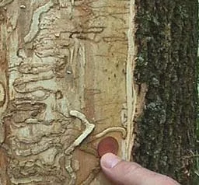Utilize the details in the image to thoroughly answer the following question: What is the purpose of the person's hand in the image?

The person's hand is placed next to the damaged area of the ash tree to emphasize the extent of the destruction caused by the Emerald Ash Borer larvae, making it easier to visualize the impact of the infestation.